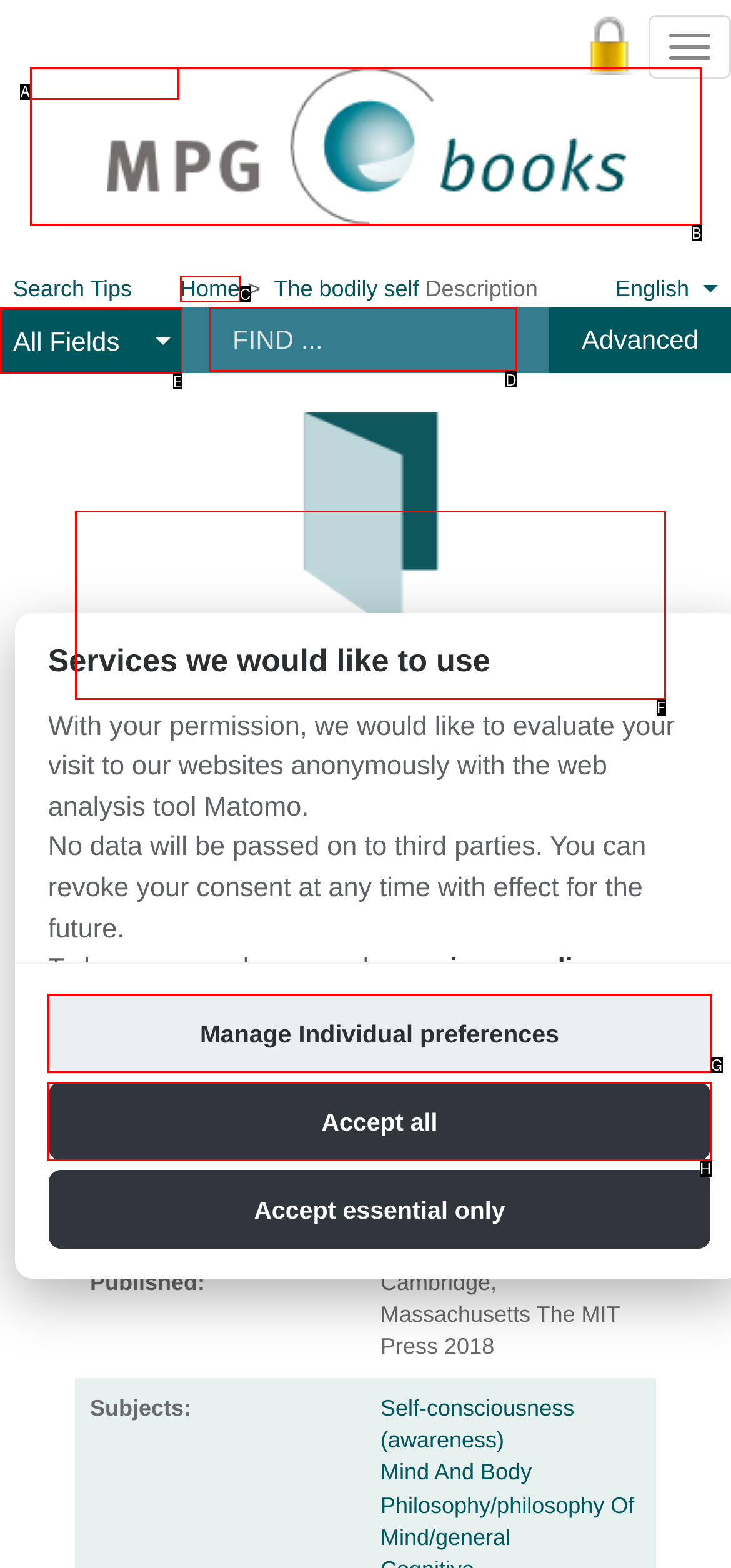Select the proper UI element to click in order to perform the following task: Search for a book. Indicate your choice with the letter of the appropriate option.

D